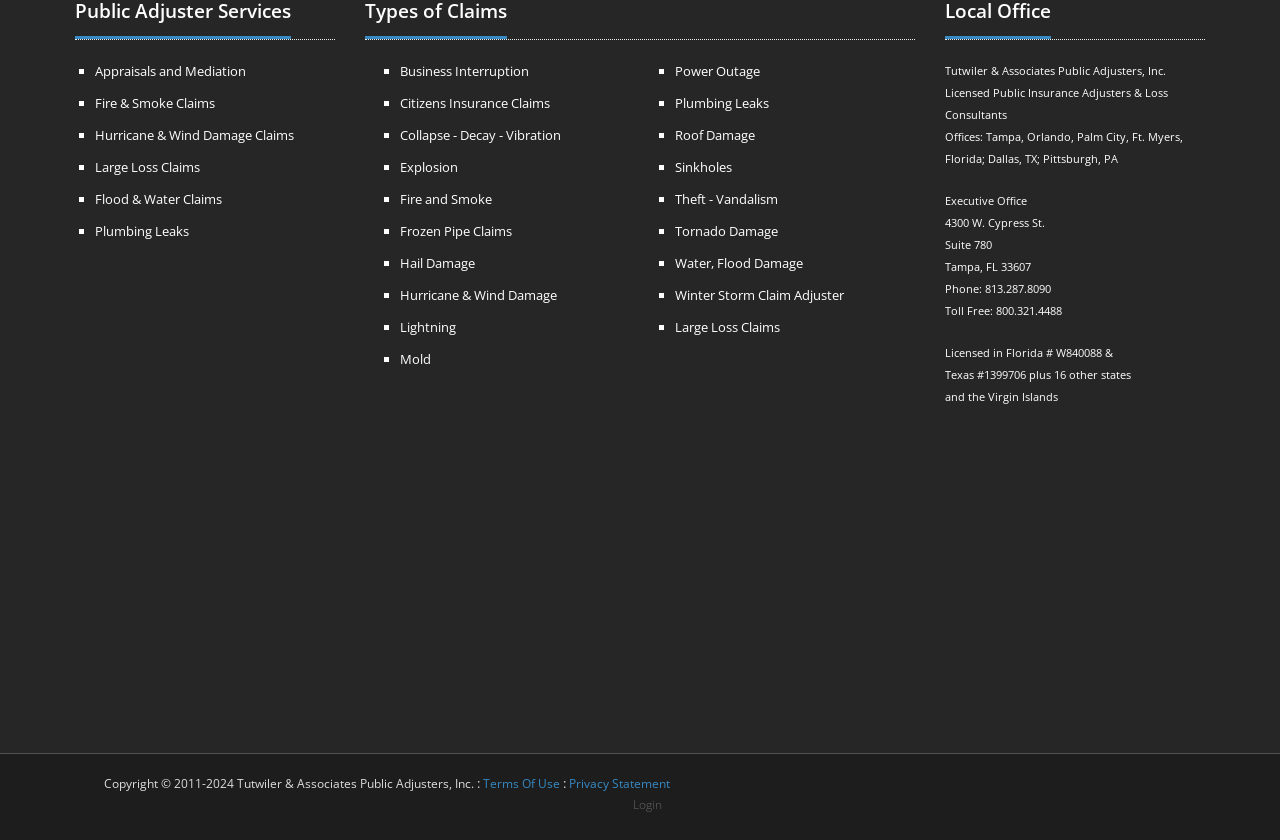Find the bounding box of the element with the following description: "Collapse - Decay - Vibration". The coordinates must be four float numbers between 0 and 1, formatted as [left, top, right, bottom].

[0.312, 0.15, 0.438, 0.172]